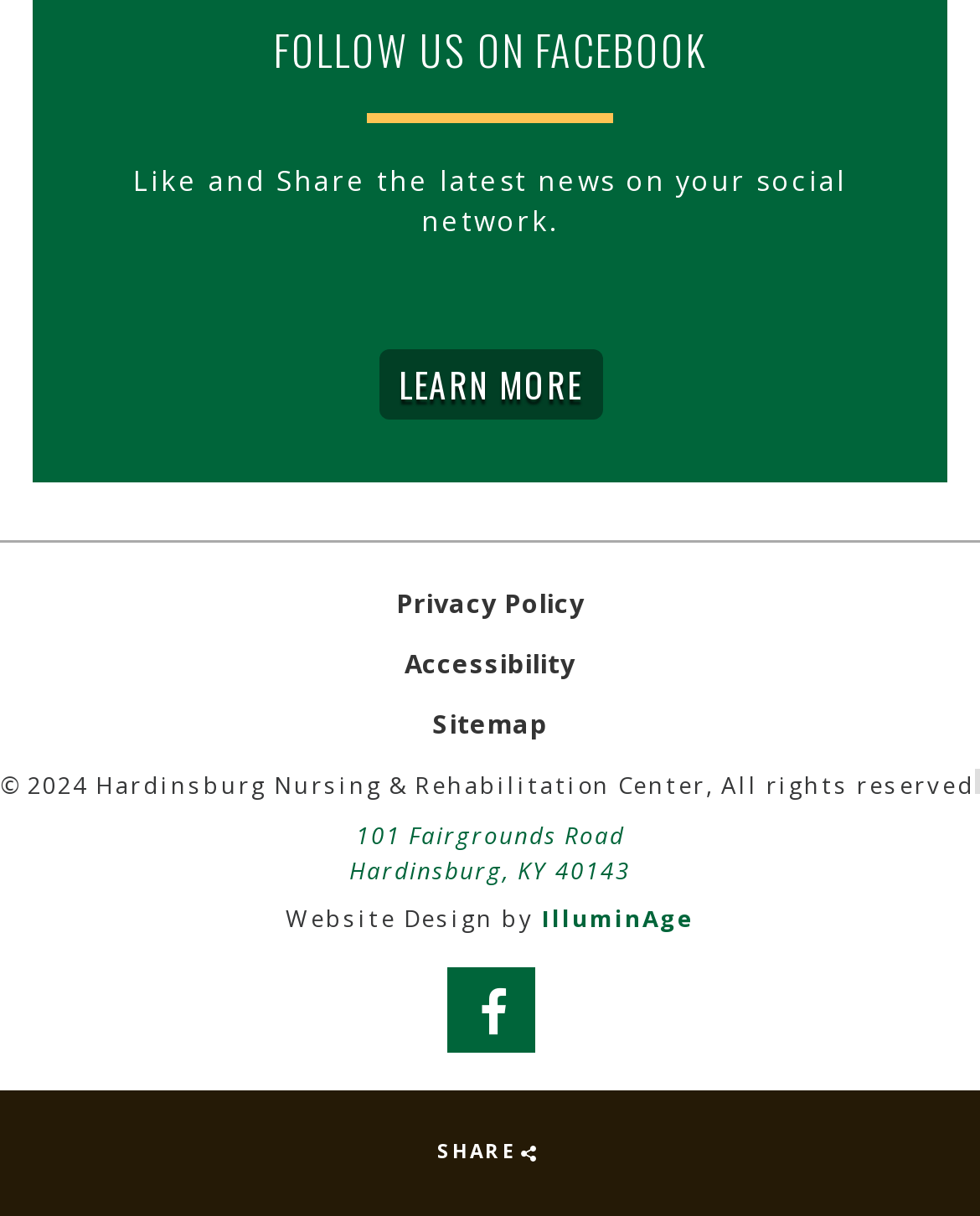Identify and provide the bounding box for the element described by: "101 Fairgrounds Road".

[0.363, 0.673, 0.637, 0.7]